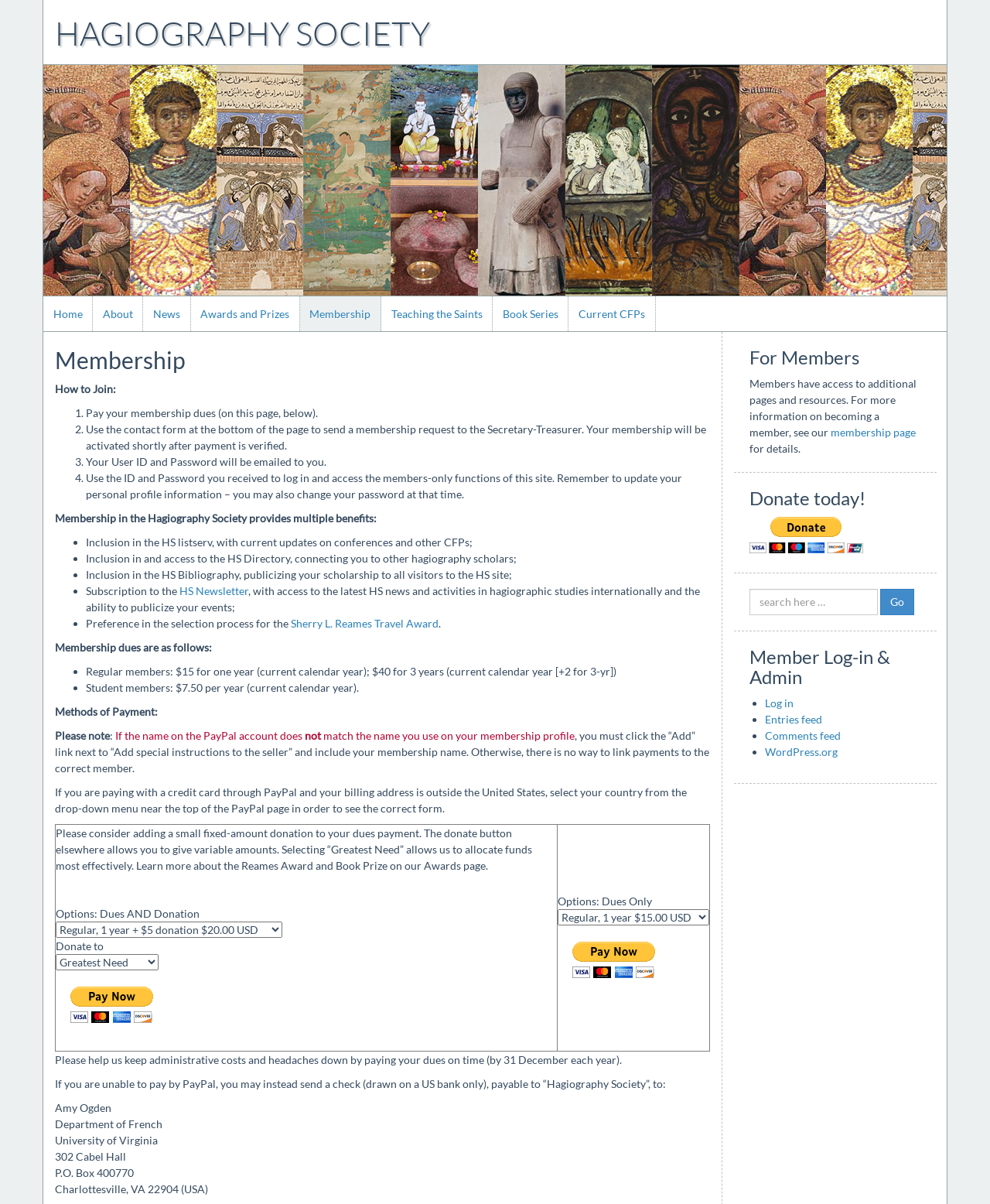Please give the bounding box coordinates of the area that should be clicked to fulfill the following instruction: "Click the 'PayPal - The safer, easier way to pay online!' button". The coordinates should be in the format of four float numbers from 0 to 1, i.e., [left, top, right, bottom].

[0.563, 0.782, 0.675, 0.813]